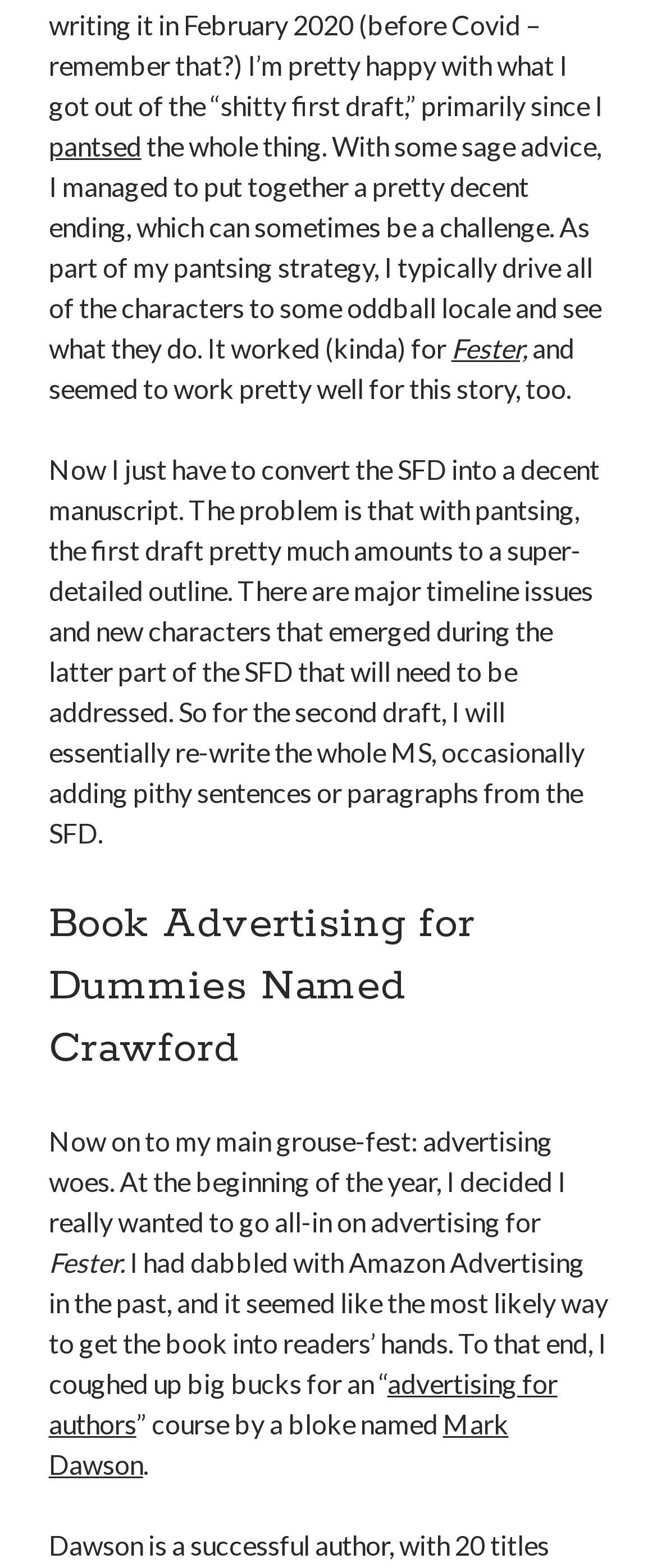Provide a one-word or short-phrase response to the question:
What is the topic of the category section?

Book promotion